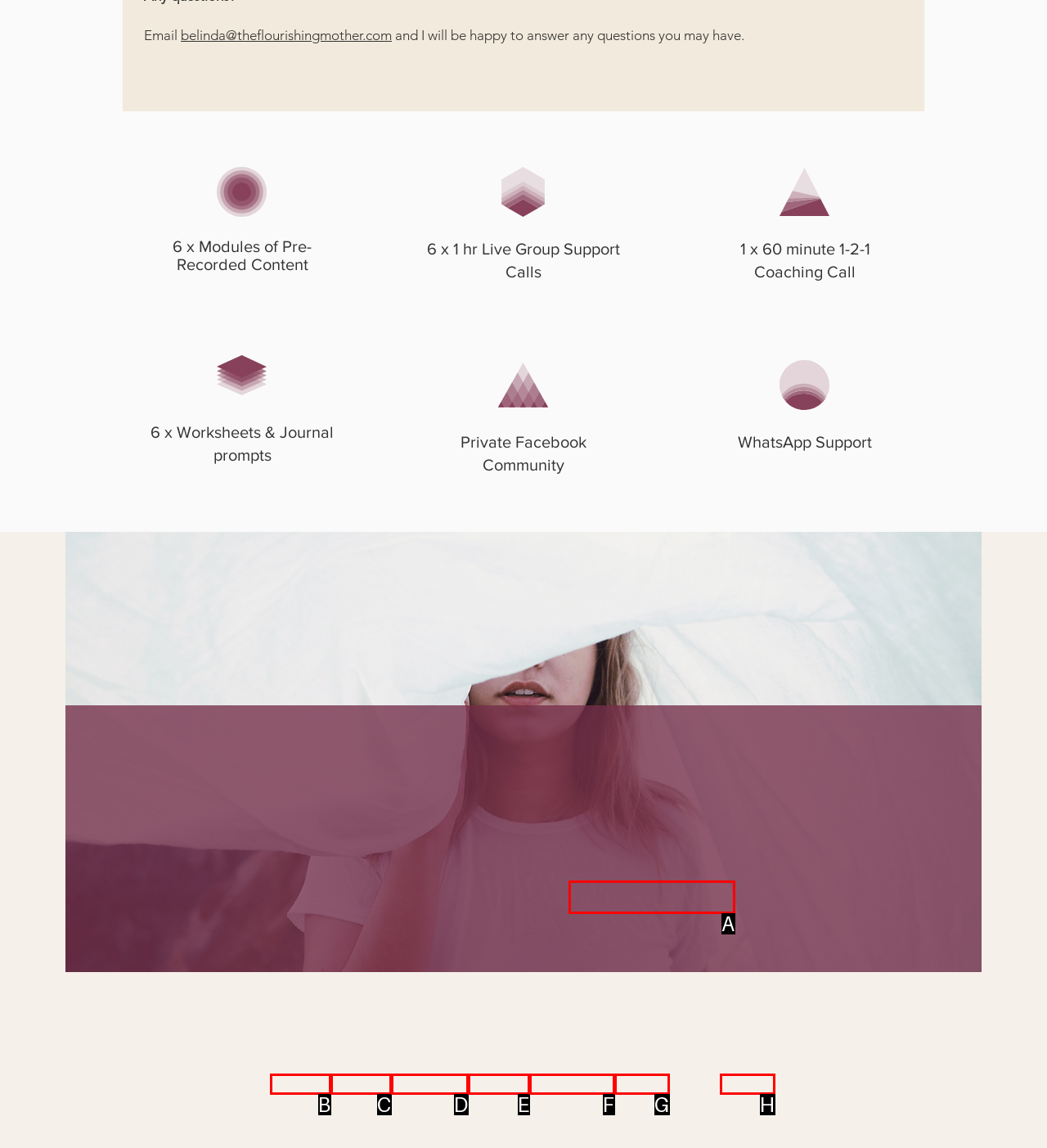Using the element description: The Village, select the HTML element that matches best. Answer with the letter of your choice.

F